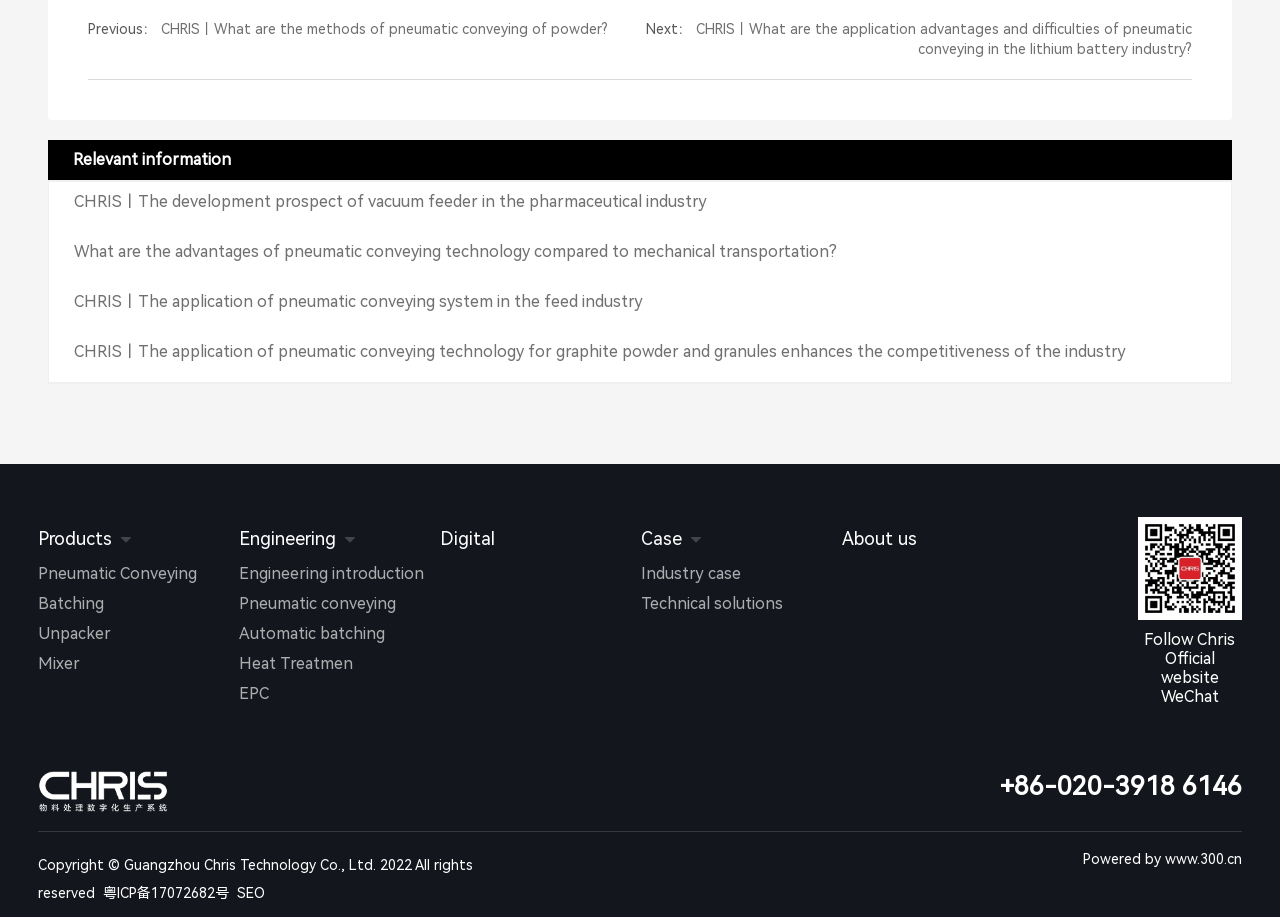Refer to the screenshot and give an in-depth answer to this question: What is the company name?

I found the company name by looking at the image element with the text '广州科里时技术有限公司' which is located at the bottom of the webpage, and also appears as a link at the top of the webpage.